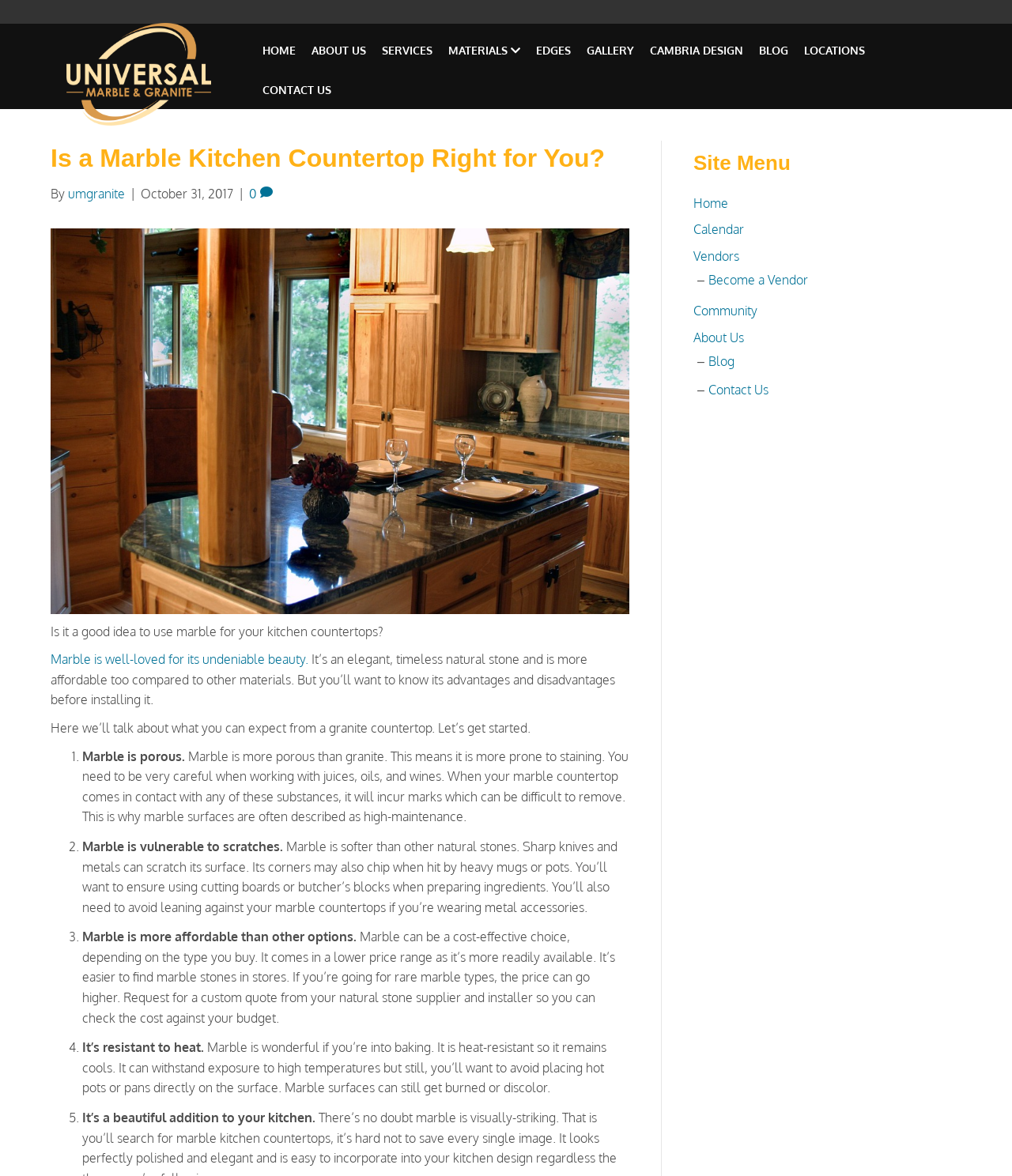What is the first disadvantage of marble mentioned on the webpage?
Answer the question in as much detail as possible.

The webpage lists the disadvantages of marble, and the first one mentioned is that it is porous, which makes it prone to staining and requires high maintenance.